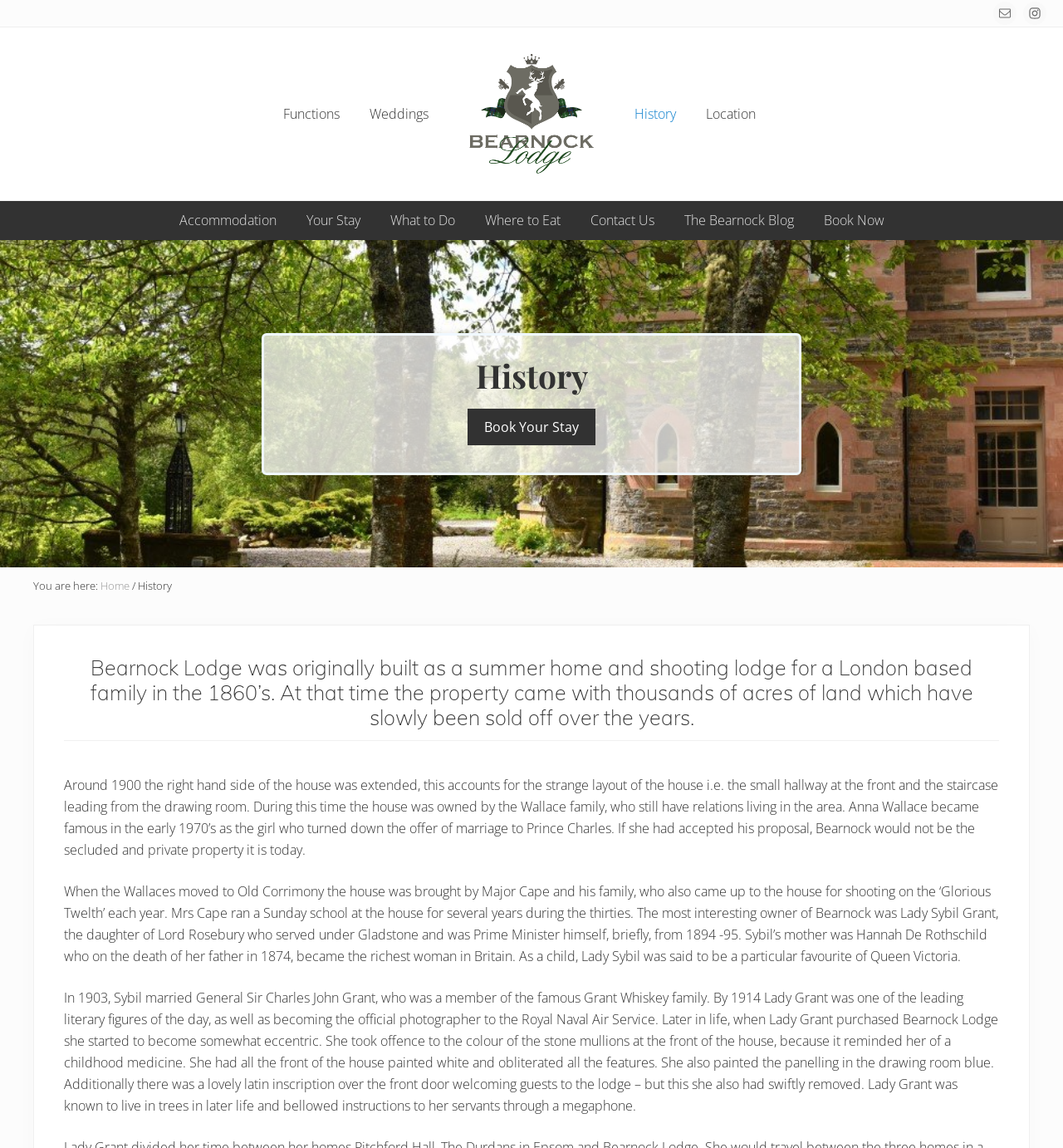Write an exhaustive caption that covers the webpage's main aspects.

This webpage is about Bearnock Lodge, a luxury accommodation in the Highlands, and its history. At the top, there are several links to skip to different sections of the page, including the left and right header navigation, primary and secondary navigation, main content, and footer. 

Below these links, there is a complementary section with a heading "Before Header" and several social media links, including email and Instagram, accompanied by their respective icons. 

On the left side of the page, there is a logo of Bearnock Lodge with a link to the homepage. Below the logo, there is a tagline "The most perfect Highland location". 

The main navigation menu is located at the top of the page, with links to different sections such as Accommodation, Your Stay, What to Do, Where to Eat, Contact Us, The Bearnock Blog, and Book Now. 

The main content of the page is about the history of Bearnock Lodge. There is a heading "History" followed by a link to book a stay. Below this, there is a breadcrumb trail showing the current location of the page, with links to the homepage and the History page. 

The history of Bearnock Lodge is described in several paragraphs, detailing its original construction as a summer home and shooting lodge in the 1860s, its extensions and changes in ownership over the years, and its notable owners, including Lady Sybil Grant, who was a famous literary figure and photographer. The text is accompanied by a horizontal separator line.